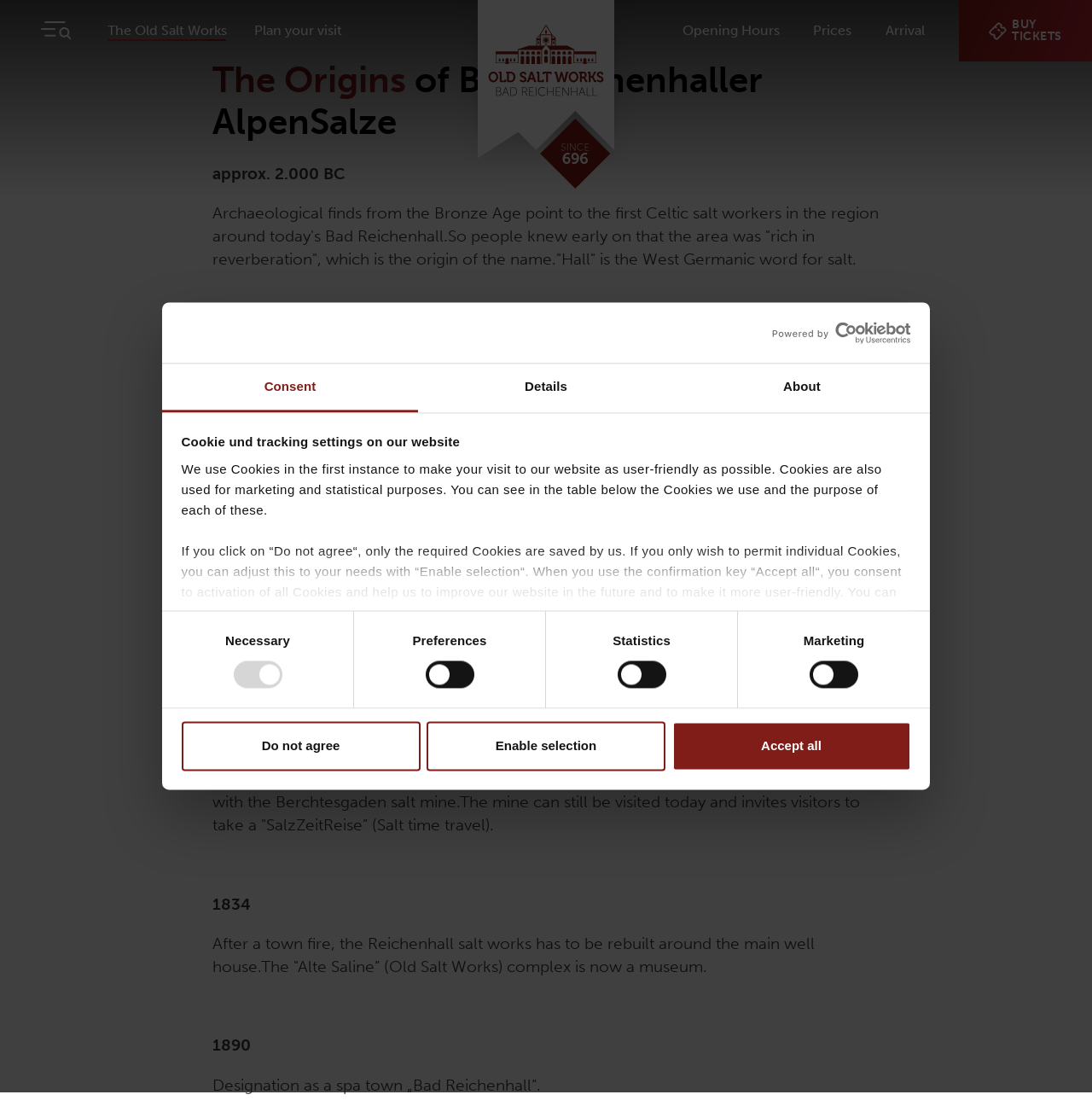Determine the bounding box coordinates of the clickable area required to perform the following instruction: "Click the 'Enable selection' button". The coordinates should be represented as four float numbers between 0 and 1: [left, top, right, bottom].

[0.391, 0.649, 0.609, 0.693]